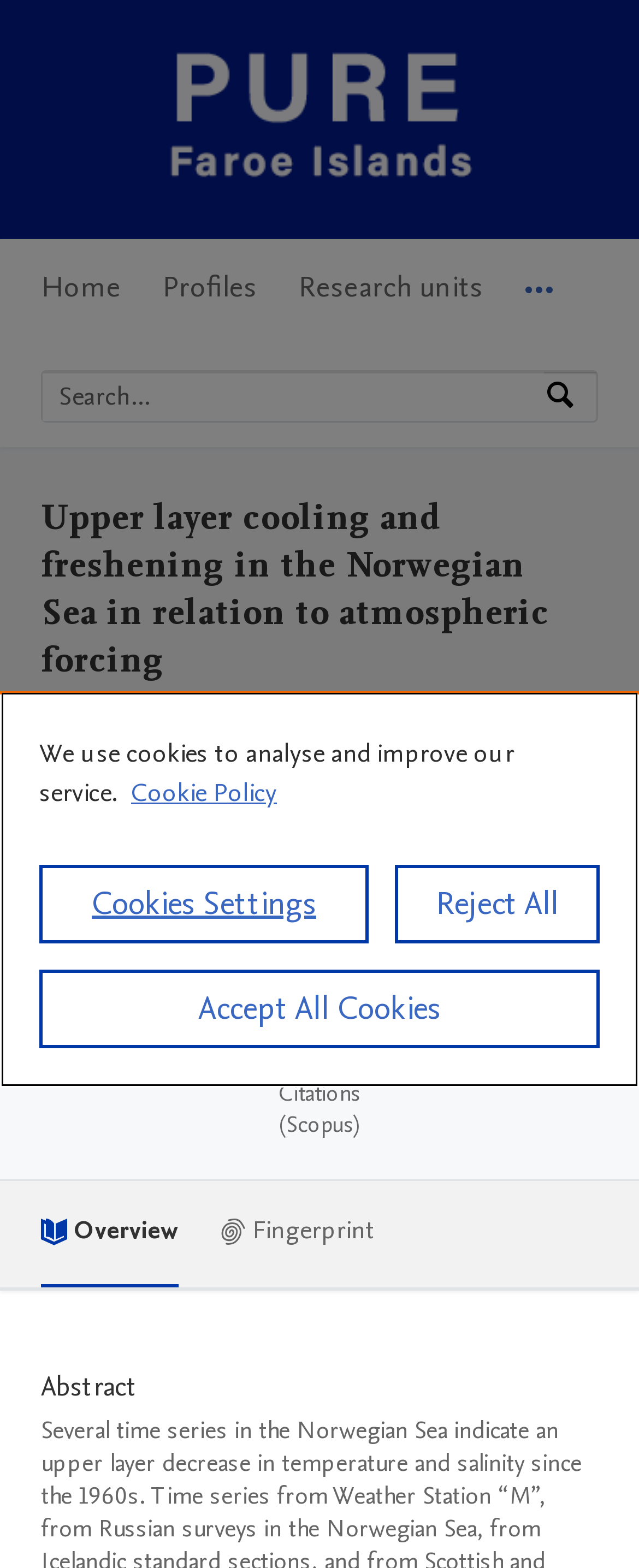Can you find the bounding box coordinates for the UI element given this description: "Accept All Cookies"? Provide the coordinates as four float numbers between 0 and 1: [left, top, right, bottom].

[0.062, 0.618, 0.938, 0.669]